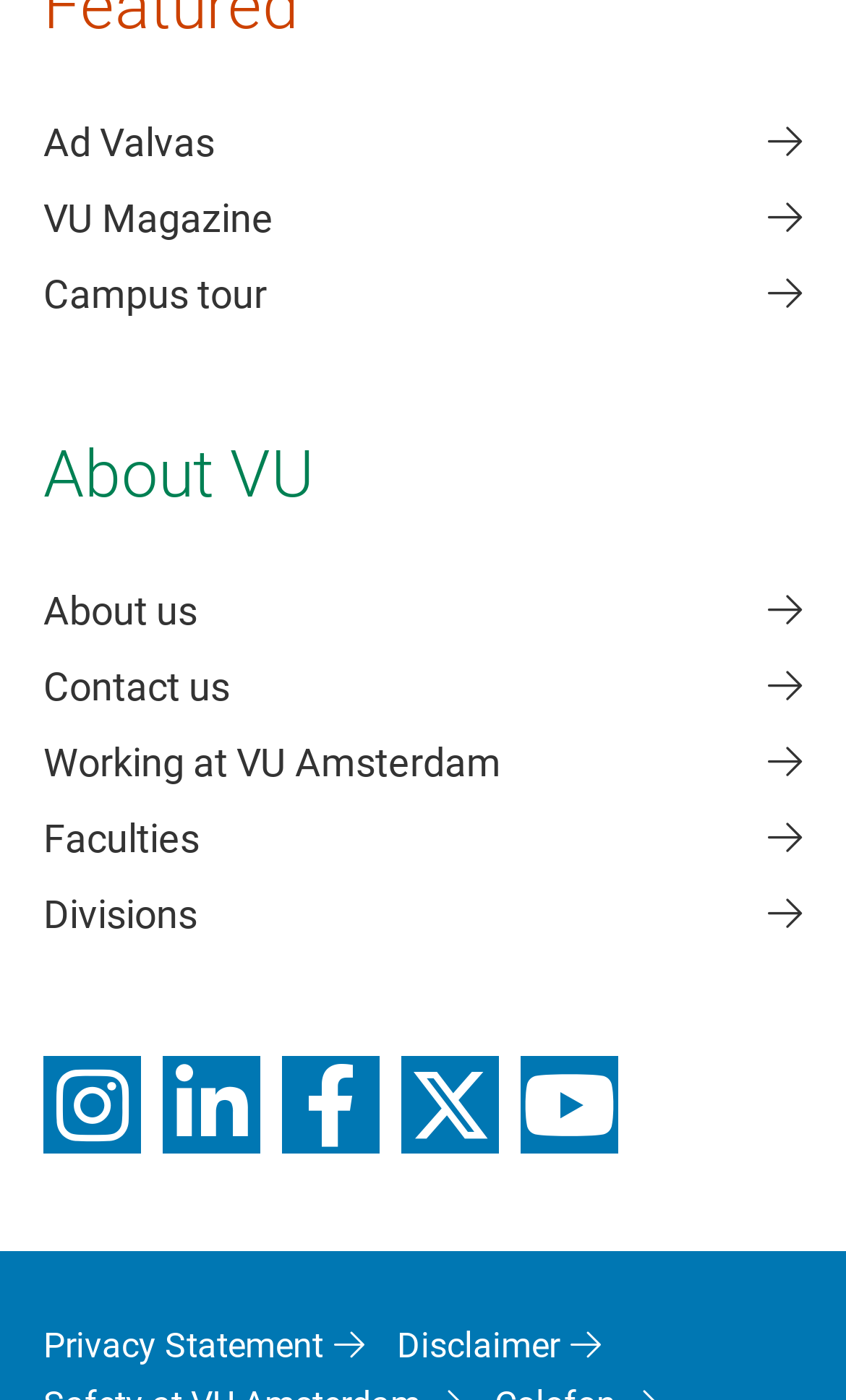Please determine the bounding box coordinates for the element that should be clicked to follow these instructions: "View Disclaimer".

[0.469, 0.94, 0.71, 0.982]